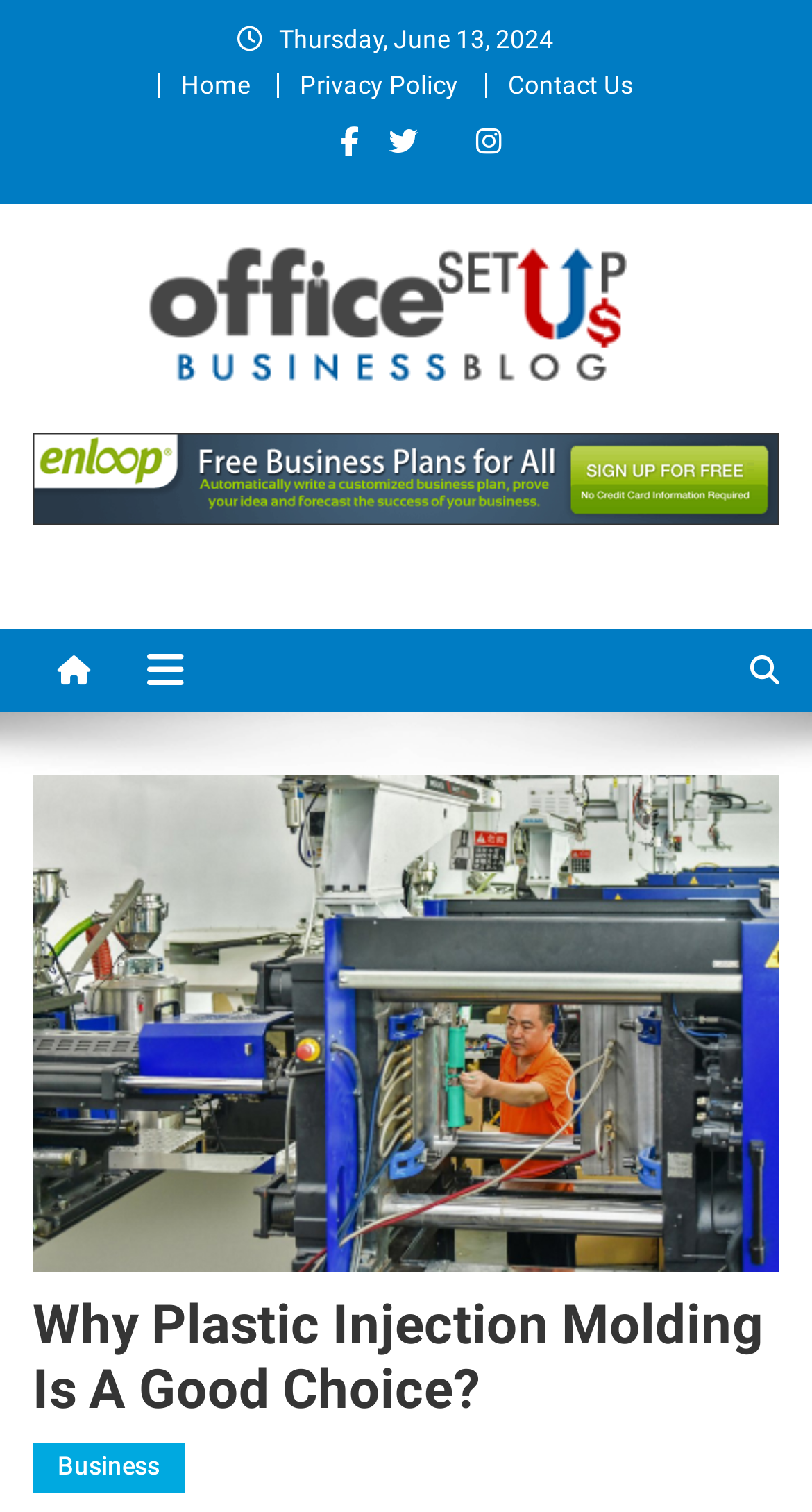Utilize the details in the image to thoroughly answer the following question: How many social media links are there?

I counted the number of link elements with icons, which are '', '', and '', and found that there are three social media links.